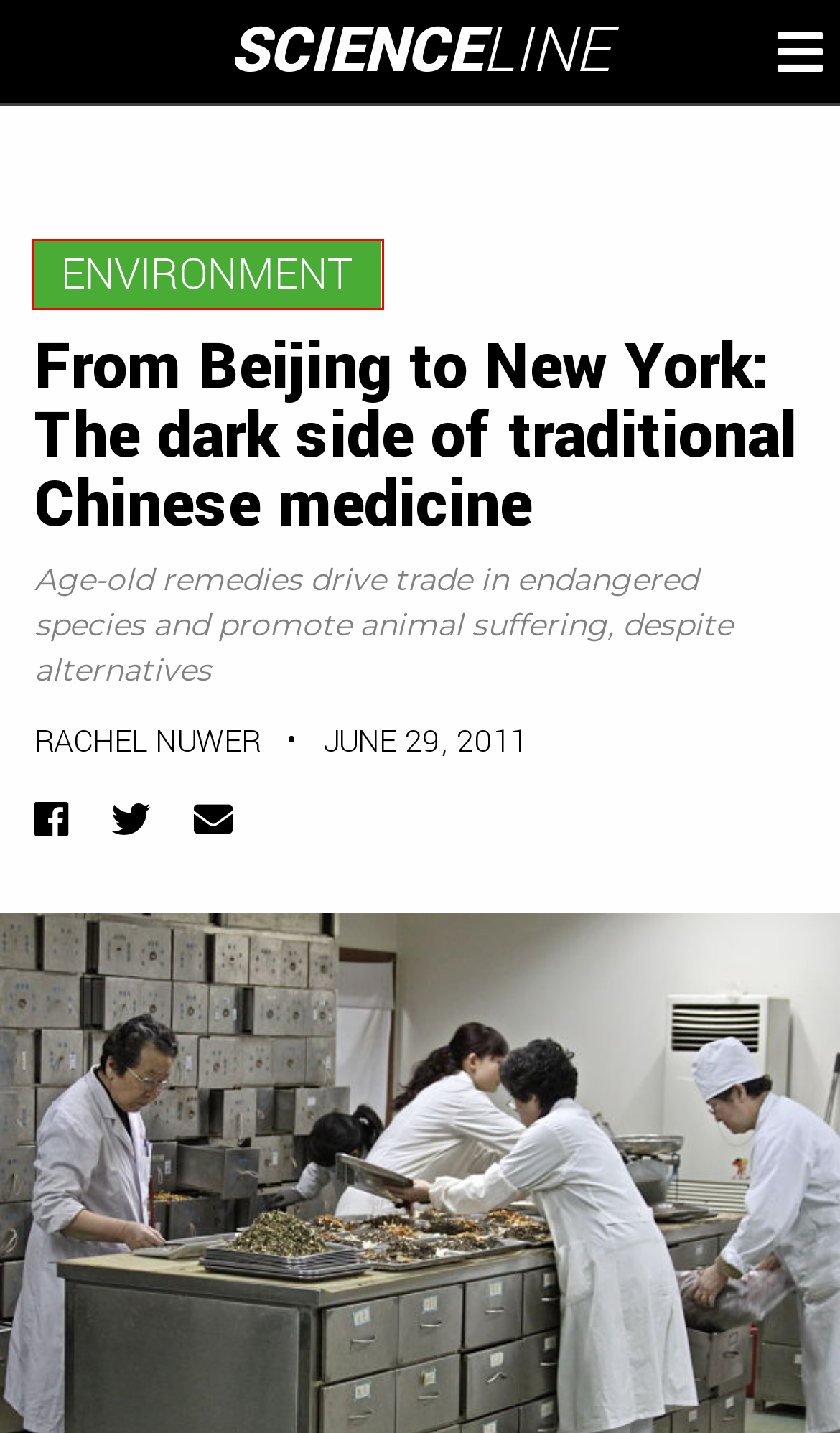A screenshot of a webpage is given, marked with a red bounding box around a UI element. Please select the most appropriate webpage description that fits the new page after clicking the highlighted element. Here are the candidates:
A. pangolin scales Archives - Scienceline
B. traditional Chinese medicine Archives - Scienceline
C. Olivia Gieger, Author at Scienceline
D. Environment Archives - Scienceline
E. Rachel Nuwer, Author at Scienceline
F. Scienceline - The Shortest Distance Between You and Science
G. herbal medicine Archives - Scienceline
H. Dan Fagin - NYU Journalism

D